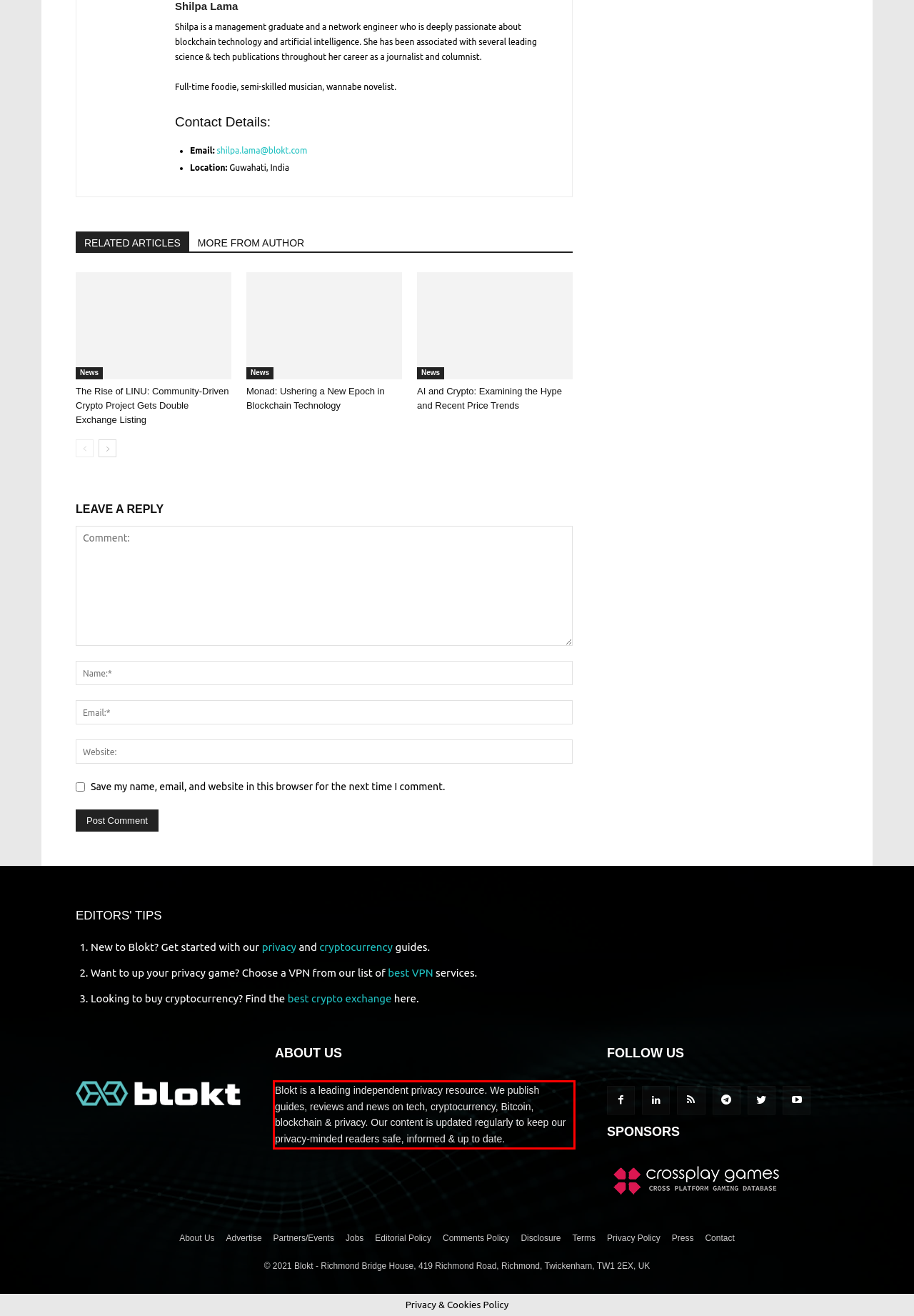Analyze the screenshot of a webpage where a red rectangle is bounding a UI element. Extract and generate the text content within this red bounding box.

Blokt is a leading independent privacy resource. We publish guides, reviews and news on tech, cryptocurrency, Bitcoin, blockchain & privacy. Our content is updated regularly to keep our privacy-minded readers safe, informed & up to date.